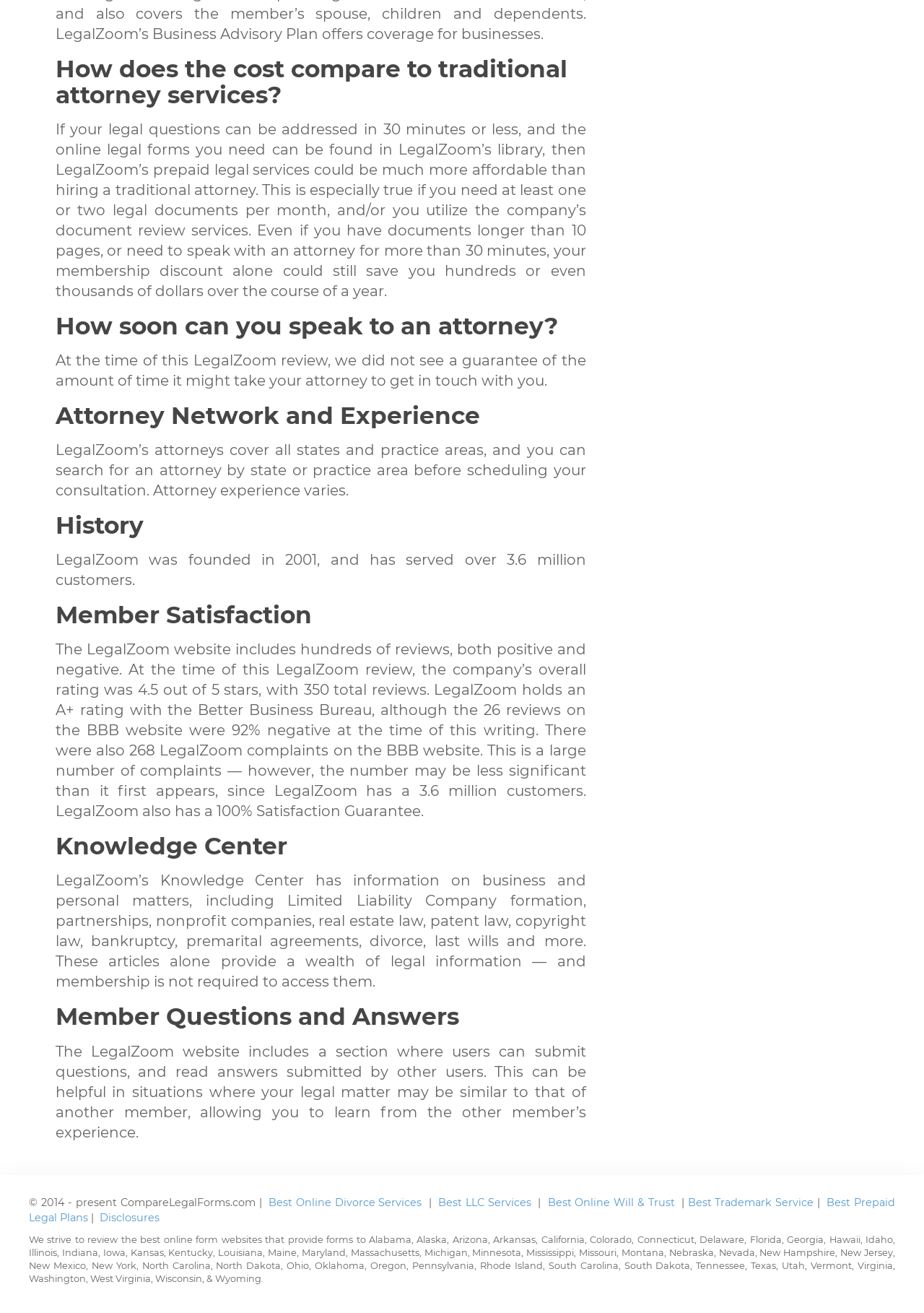What type of legal information is available in LegalZoom's Knowledge Center?
We need a detailed and exhaustive answer to the question. Please elaborate.

The Knowledge Center on LegalZoom's website provides information on various business and personal legal matters, including Limited Liability Company formation, partnerships, nonprofit companies, real estate law, patent law, copyright law, bankruptcy, premarital agreements, divorce, and last wills, among others.